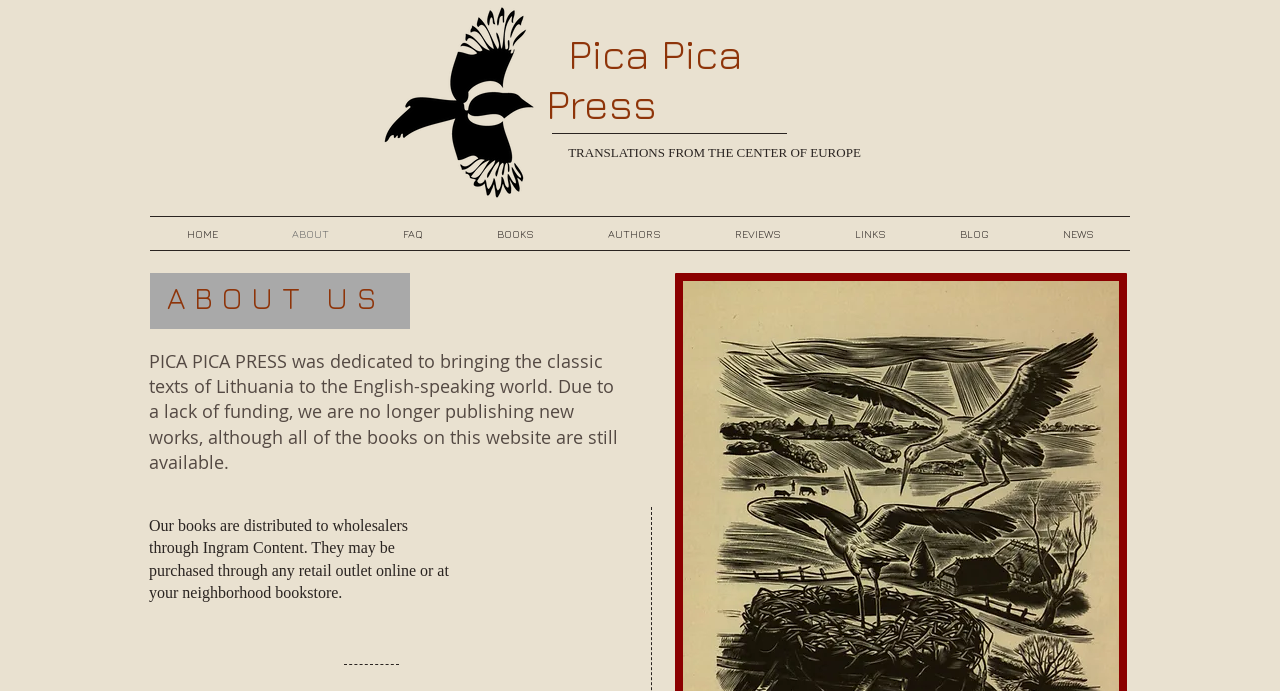Find the bounding box coordinates of the clickable area that will achieve the following instruction: "check the news".

[0.802, 0.314, 0.883, 0.362]